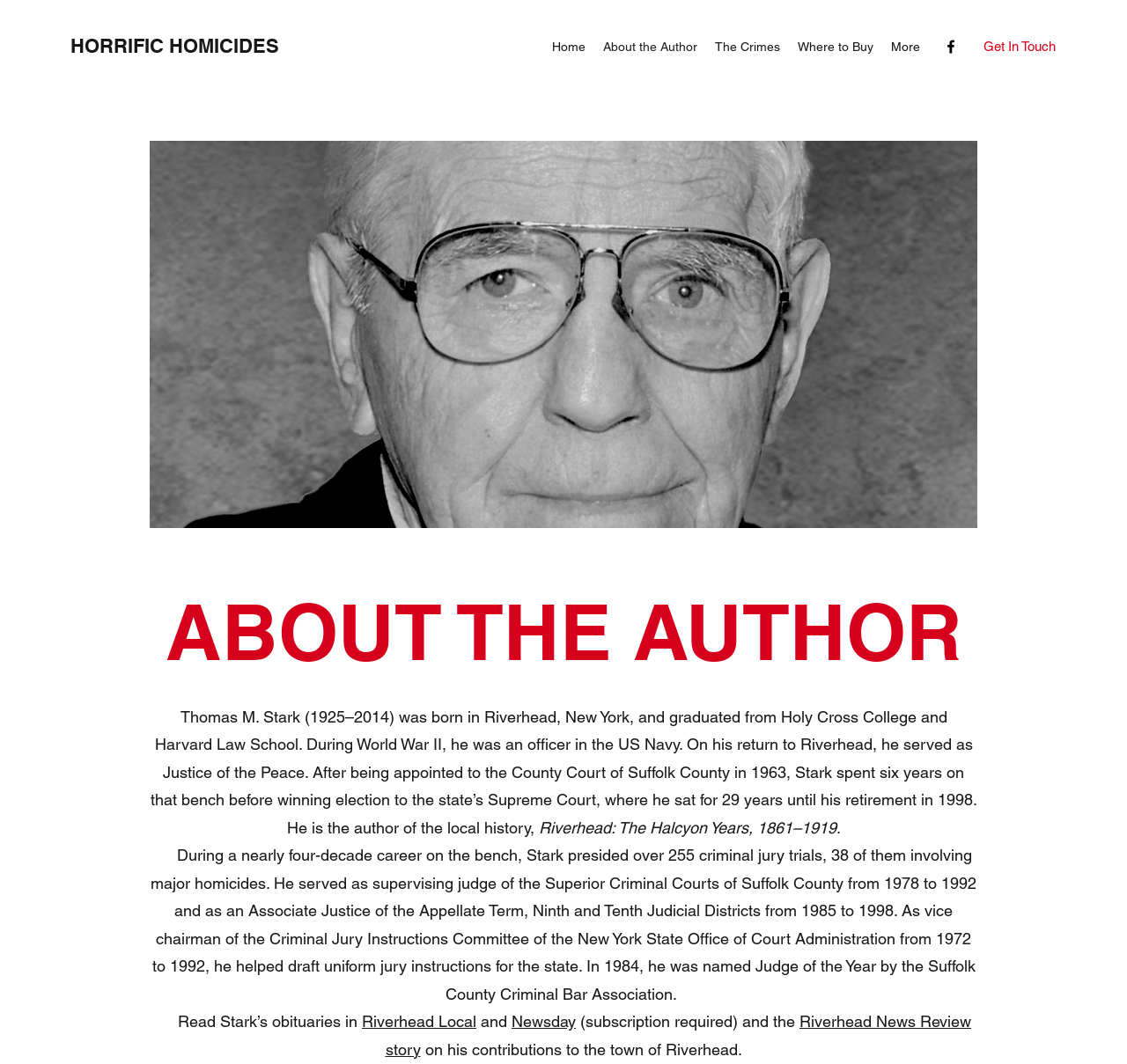Determine the bounding box coordinates for the area that needs to be clicked to fulfill this task: "Read more about the author on the Riverhead Local website". The coordinates must be given as four float numbers between 0 and 1, i.e., [left, top, right, bottom].

[0.321, 0.951, 0.423, 0.969]